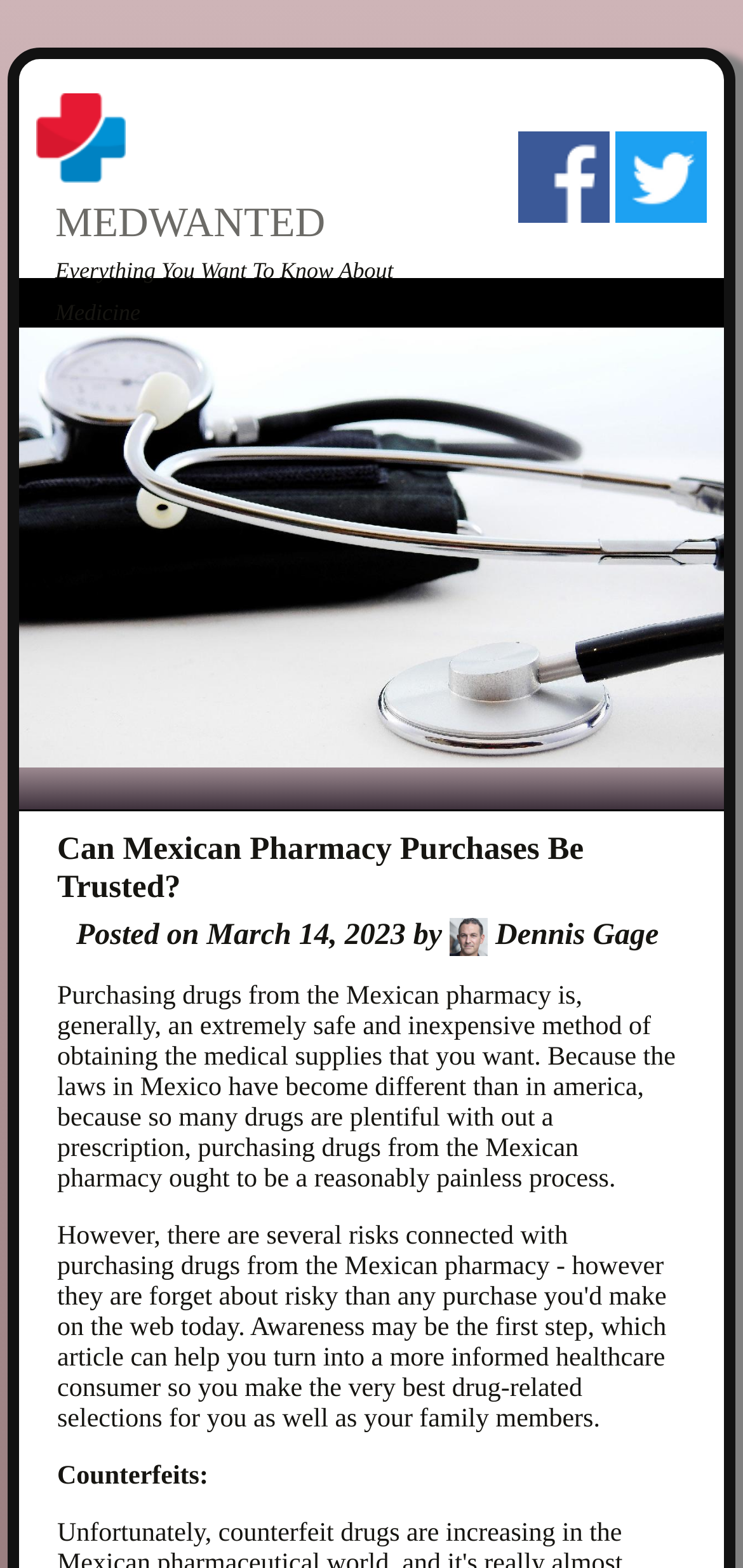What is the author's name of the article?
Answer the question based on the image using a single word or a brief phrase.

Dennis Gage